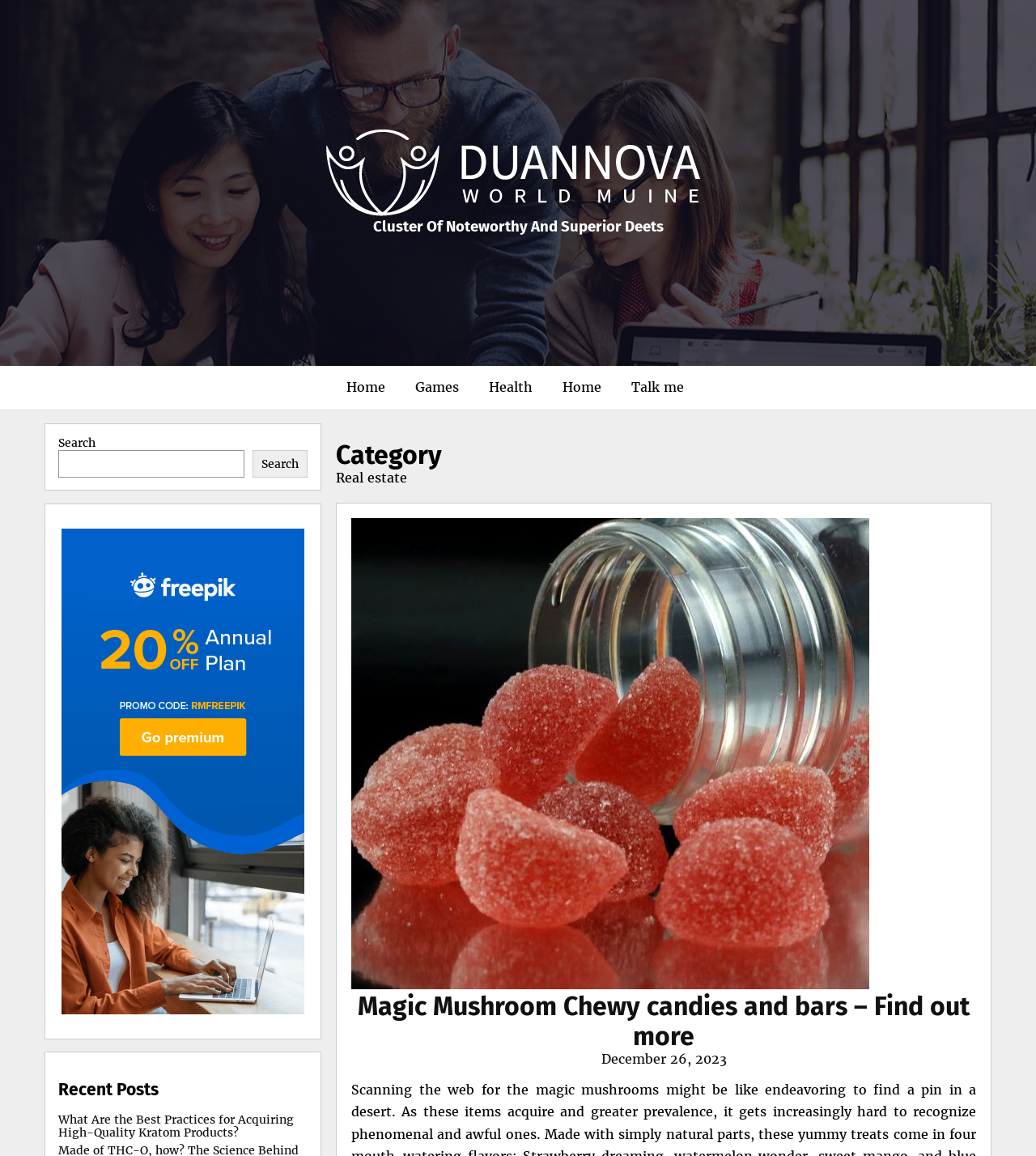Describe all the visual and textual components of the webpage comprehensively.

The webpage is about real estate, specifically Duannova World Muine. At the top, there is a header section with a logo image on the left and a heading that reads "Cluster Of Noteworthy And Superior Deets". Below the header, there are five navigation links: "Home", "Games", "Health", another "Home", and "Talk me". 

On the left side, there is a search bar with a search button and a label "Search". Below the search bar, there is a figure, likely an image. 

The main content area is divided into two sections. The top section has a heading "Category Real estate" and features an image with a caption "Magic Mushroom Chewy candies and bars - Find out more". Below the image, there is a heading with the same text as the image caption, followed by a link to the same content. The link is accompanied by a posting date, "December 26, 2023". 

The bottom section has a heading "Recent Posts" and lists a single article titled "What Are the Best Practices for Acquiring High-Quality Kratom Products?".